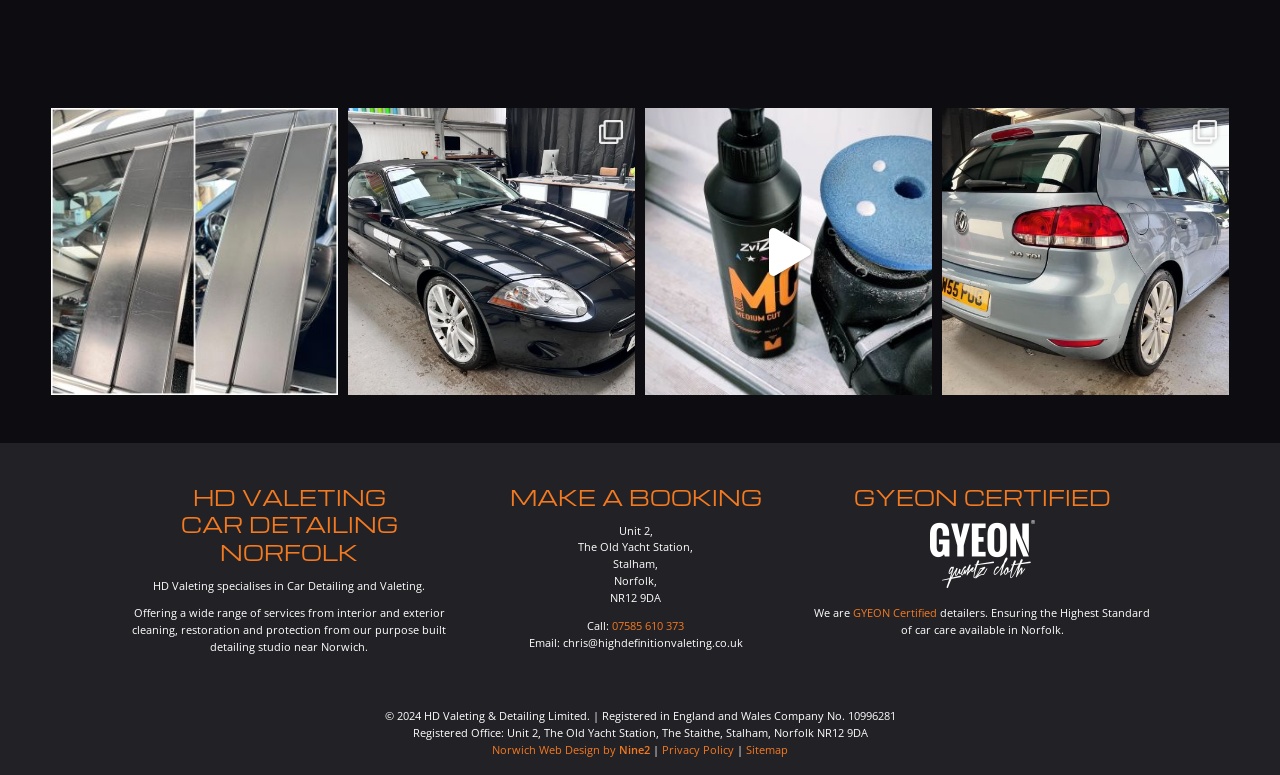Locate the bounding box coordinates of the clickable area needed to fulfill the instruction: "Click the link to contact the team for a free no obligation quote".

[0.04, 0.14, 0.264, 0.51]